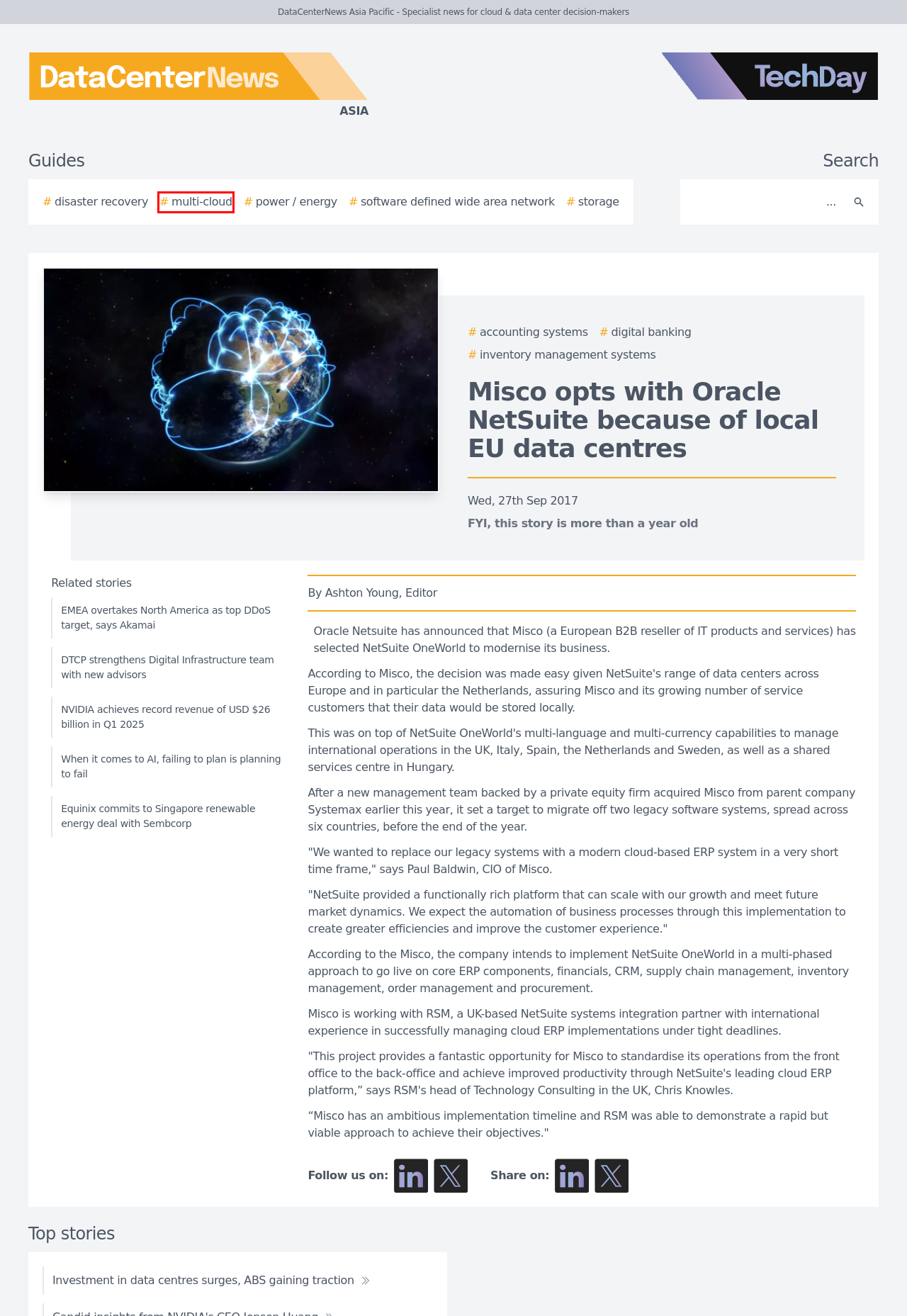Look at the screenshot of the webpage and find the element within the red bounding box. Choose the webpage description that best fits the new webpage that will appear after clicking the element. Here are the candidates:
A. The 2024 Ultimate Guide to Accounting systems
B. The 2024 Ultimate Guide to Multi-cloud
C. TechDay Asia - Asia's technology news network
D. The 2024 Ultimate Guide to Software Defined Wide Area Network
E. The 2024 Ultimate Guide to Storage
F. The 2024 Ultimate Guide to Disaster Recovery
G. The 2024 Ultimate Guide to Power / Energy
H. The 2024 Ultimate Guide to Inventory management systems

B